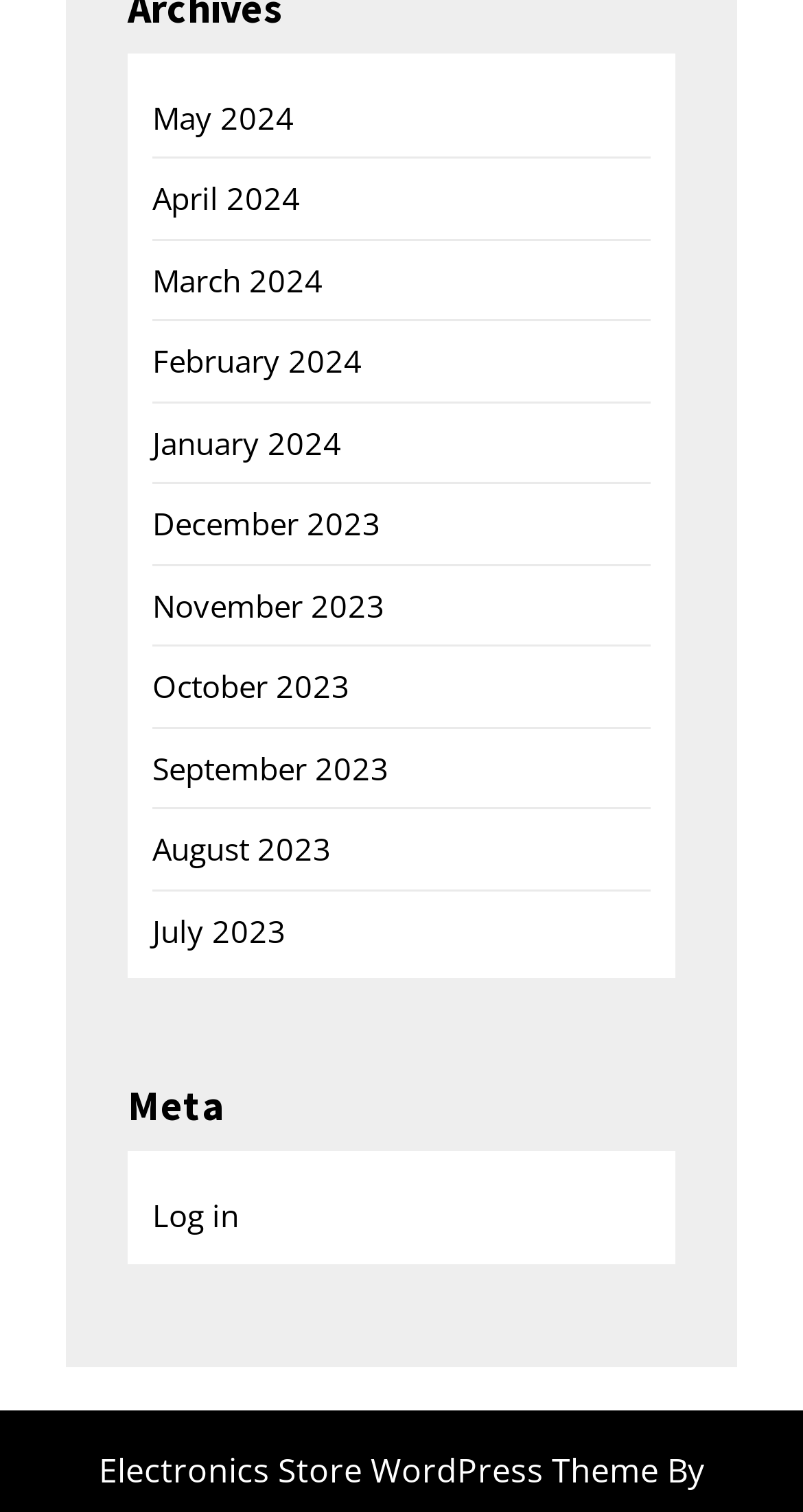What is the last month listed?
Based on the content of the image, thoroughly explain and answer the question.

I looked at the list of links with month names and found that the last one is August 2023.